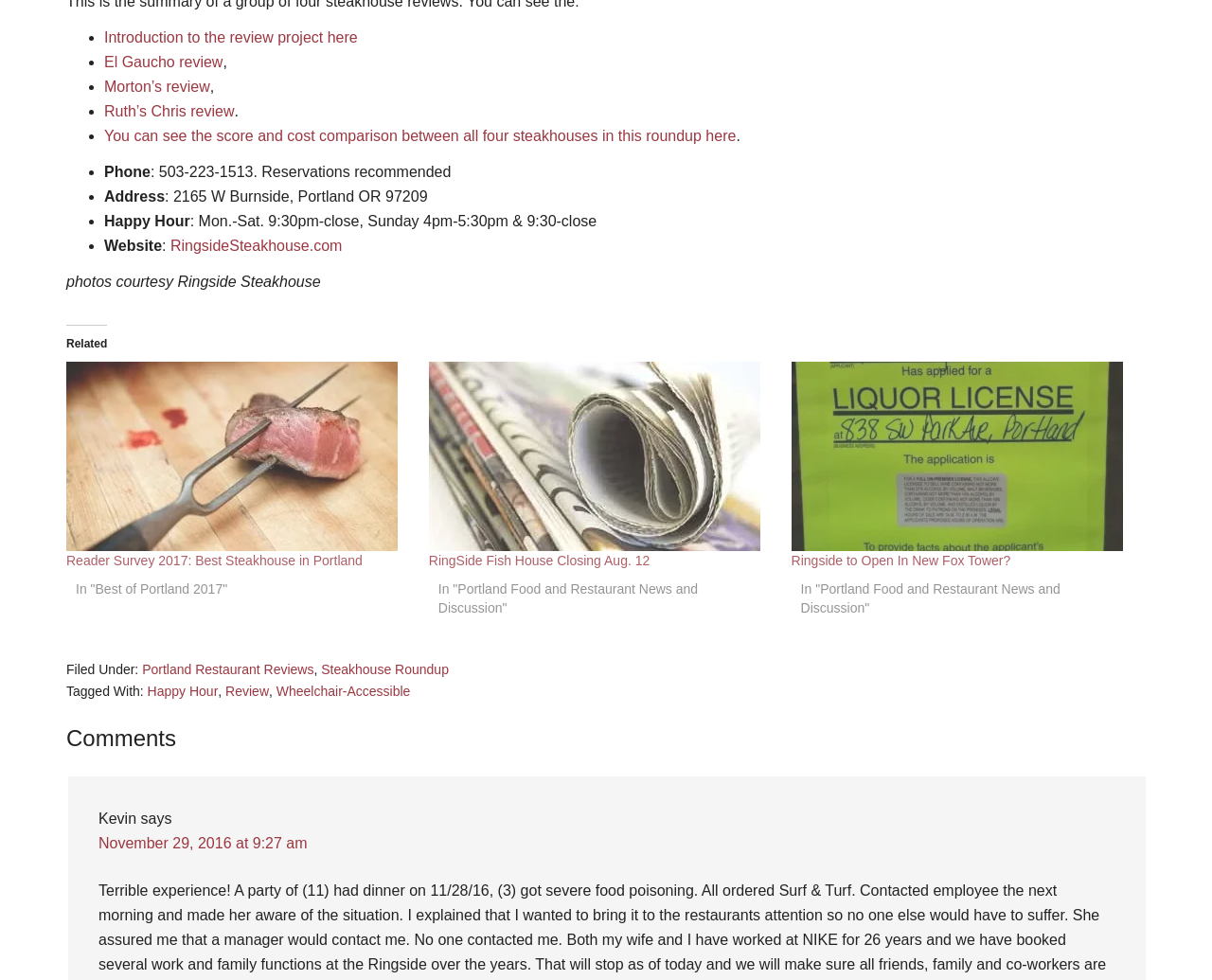Can you determine the bounding box coordinates of the area that needs to be clicked to fulfill the following instruction: "Check the happy hour schedule"?

[0.086, 0.217, 0.157, 0.233]